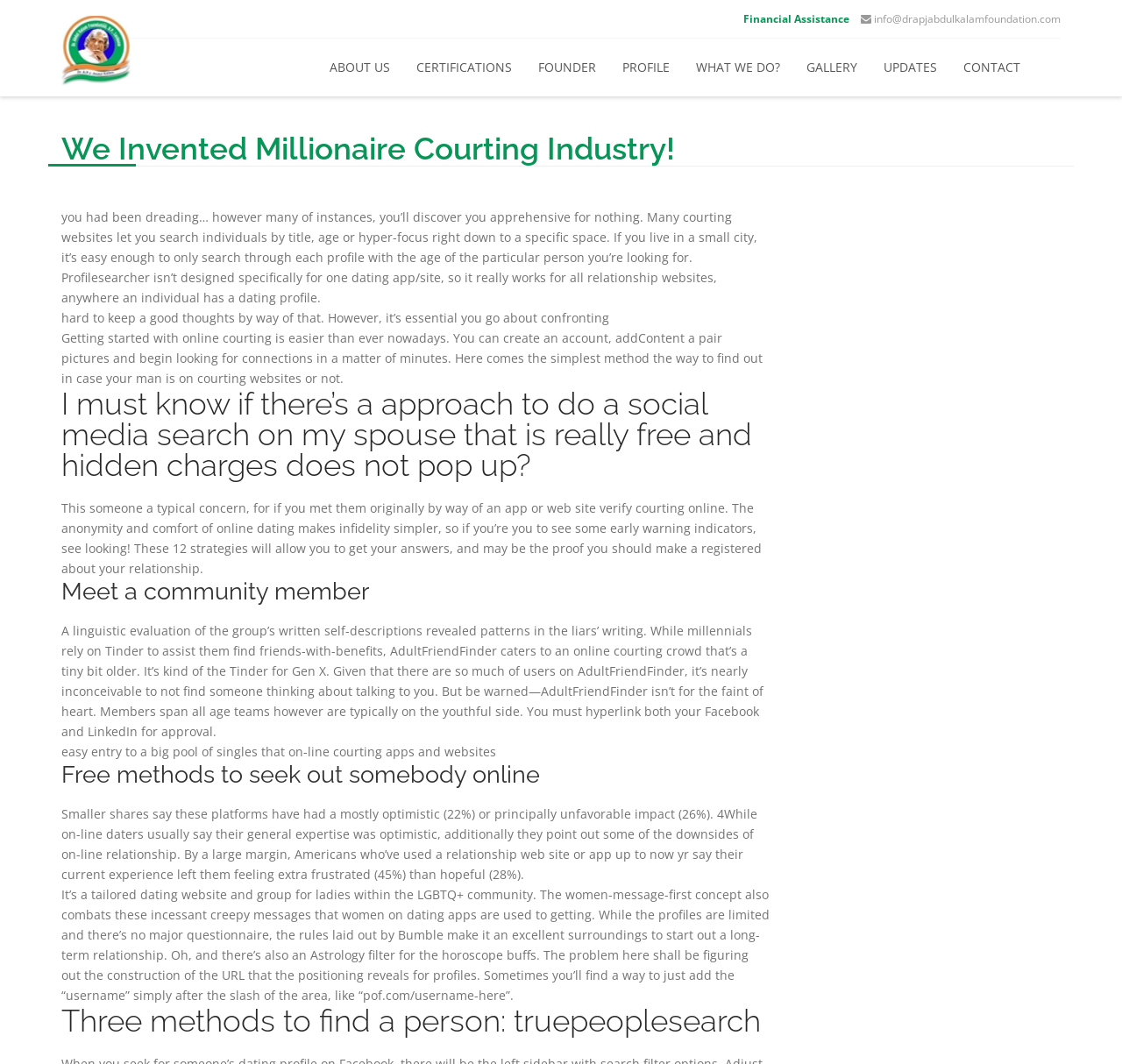Please identify the bounding box coordinates of the area I need to click to accomplish the following instruction: "Click on FOUNDER".

[0.468, 0.037, 0.543, 0.09]